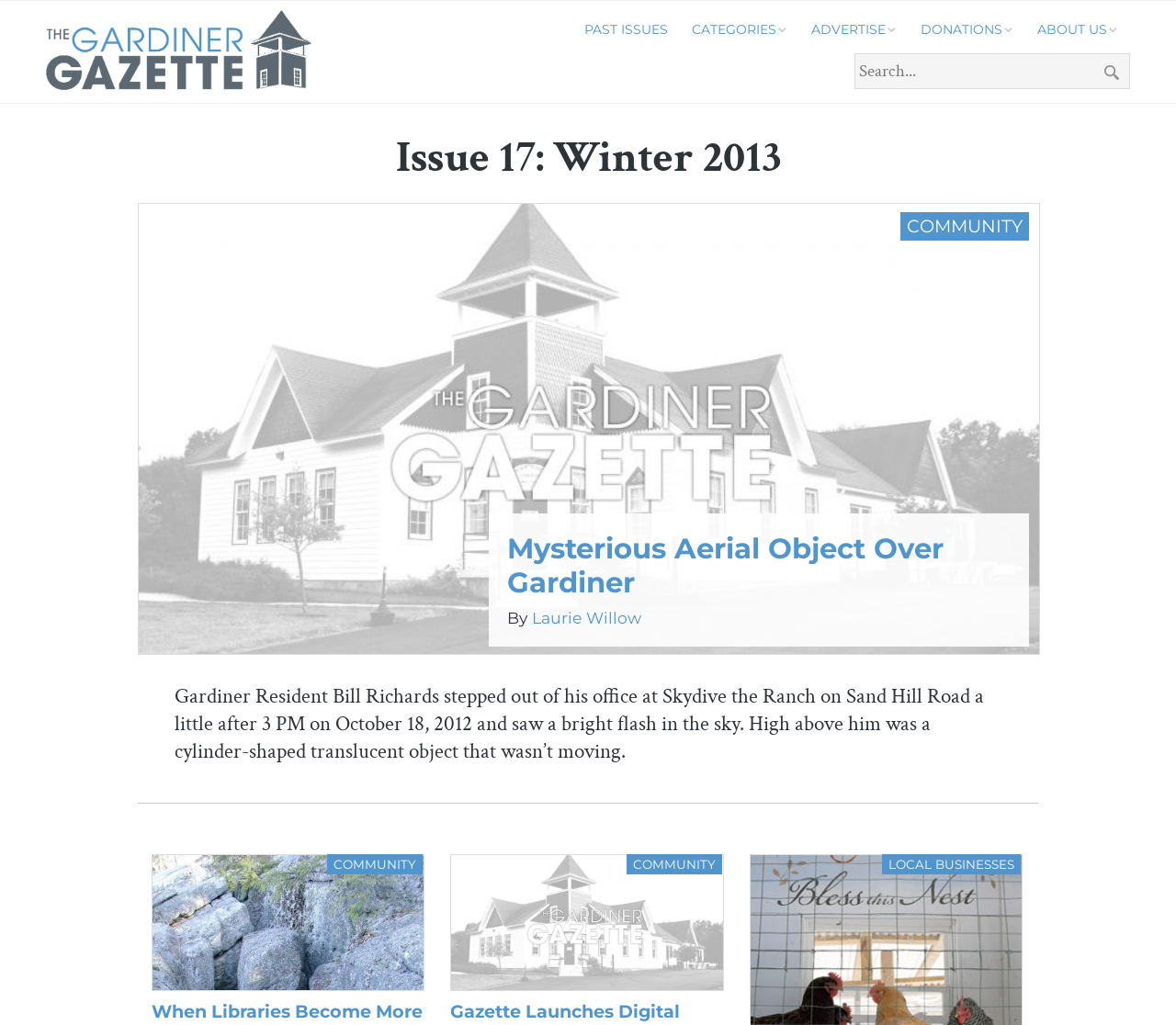Find the bounding box coordinates for the area that must be clicked to perform this action: "Read about mysterious aerial object".

[0.431, 0.518, 0.802, 0.585]